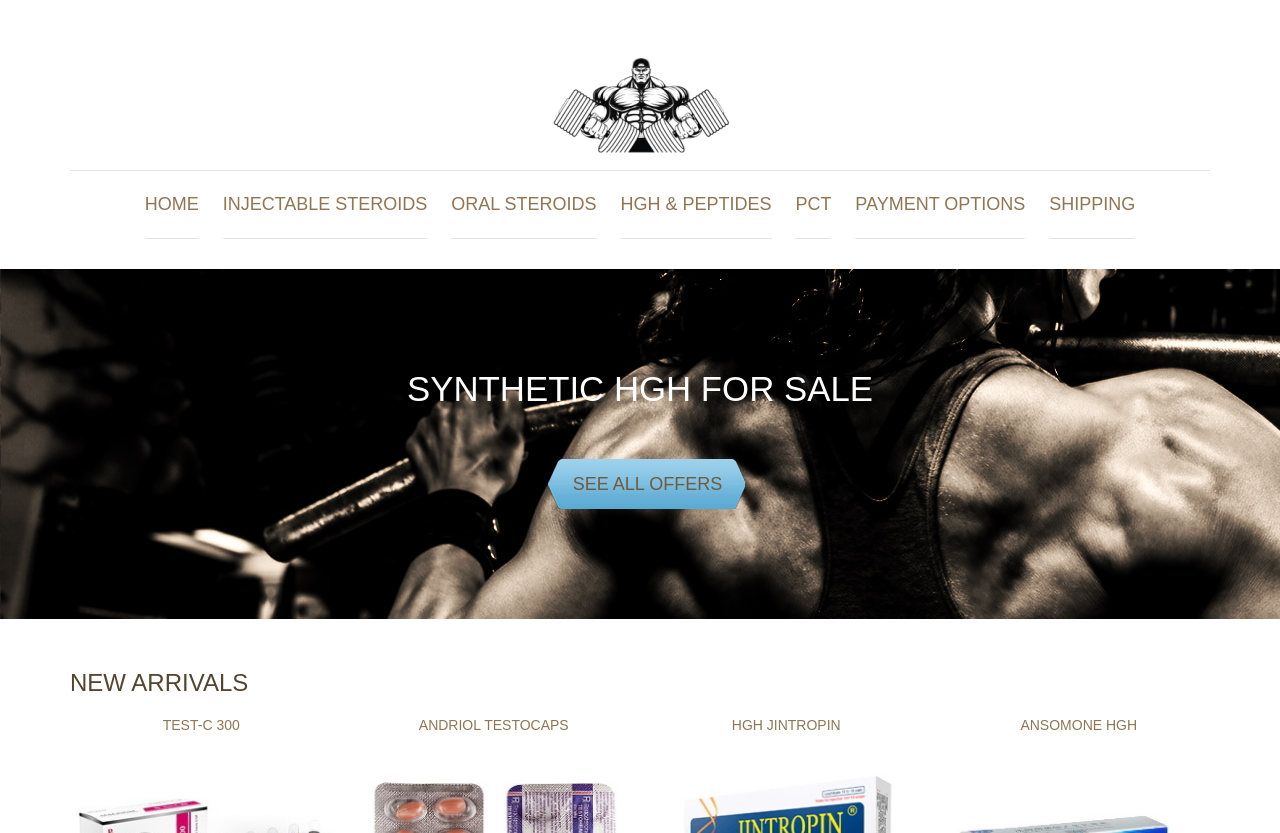What is the position of the 'PCT' category in the top menu?
Based on the screenshot, answer the question with a single word or phrase.

5th